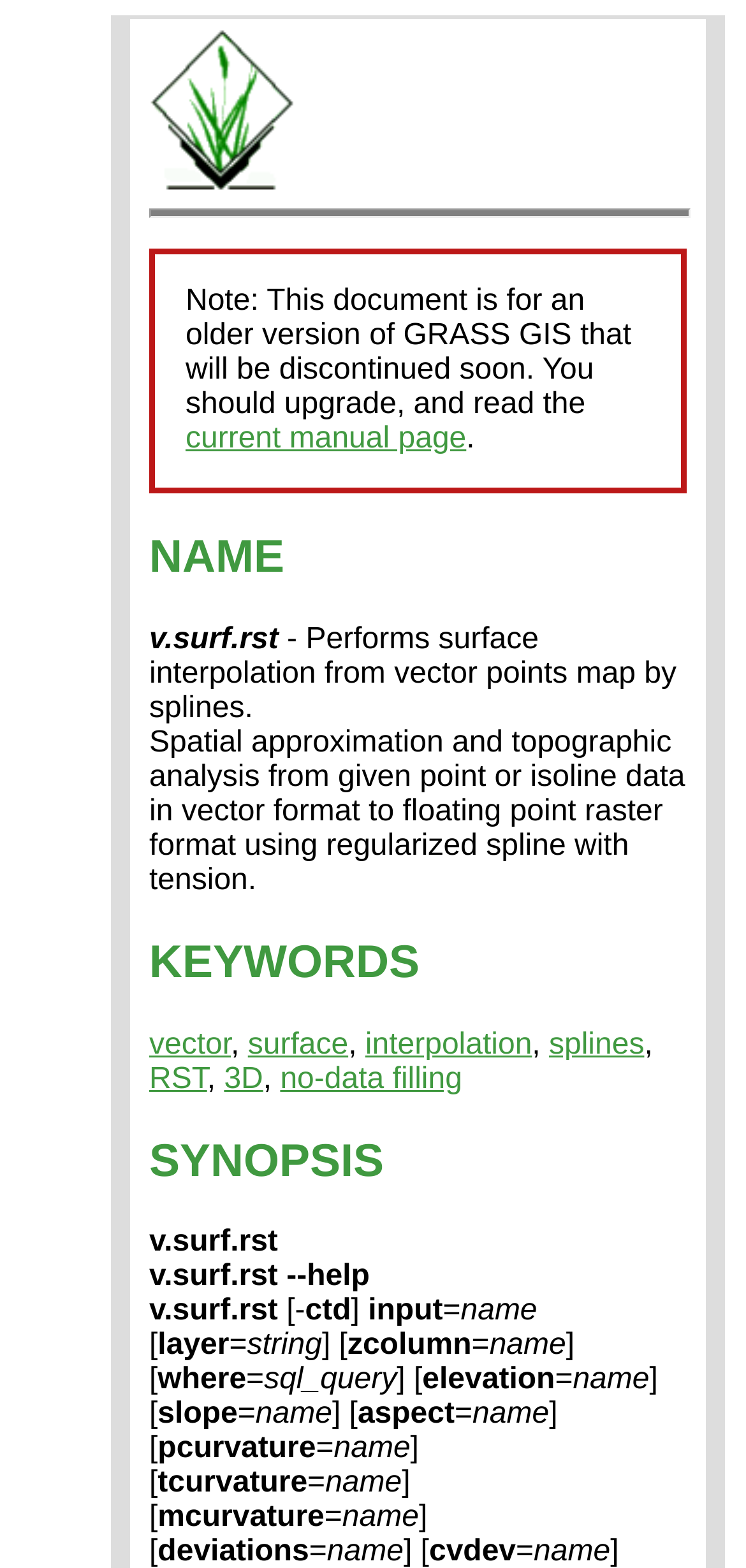Identify the bounding box coordinates of the HTML element based on this description: "no-data filling".

[0.376, 0.678, 0.62, 0.698]